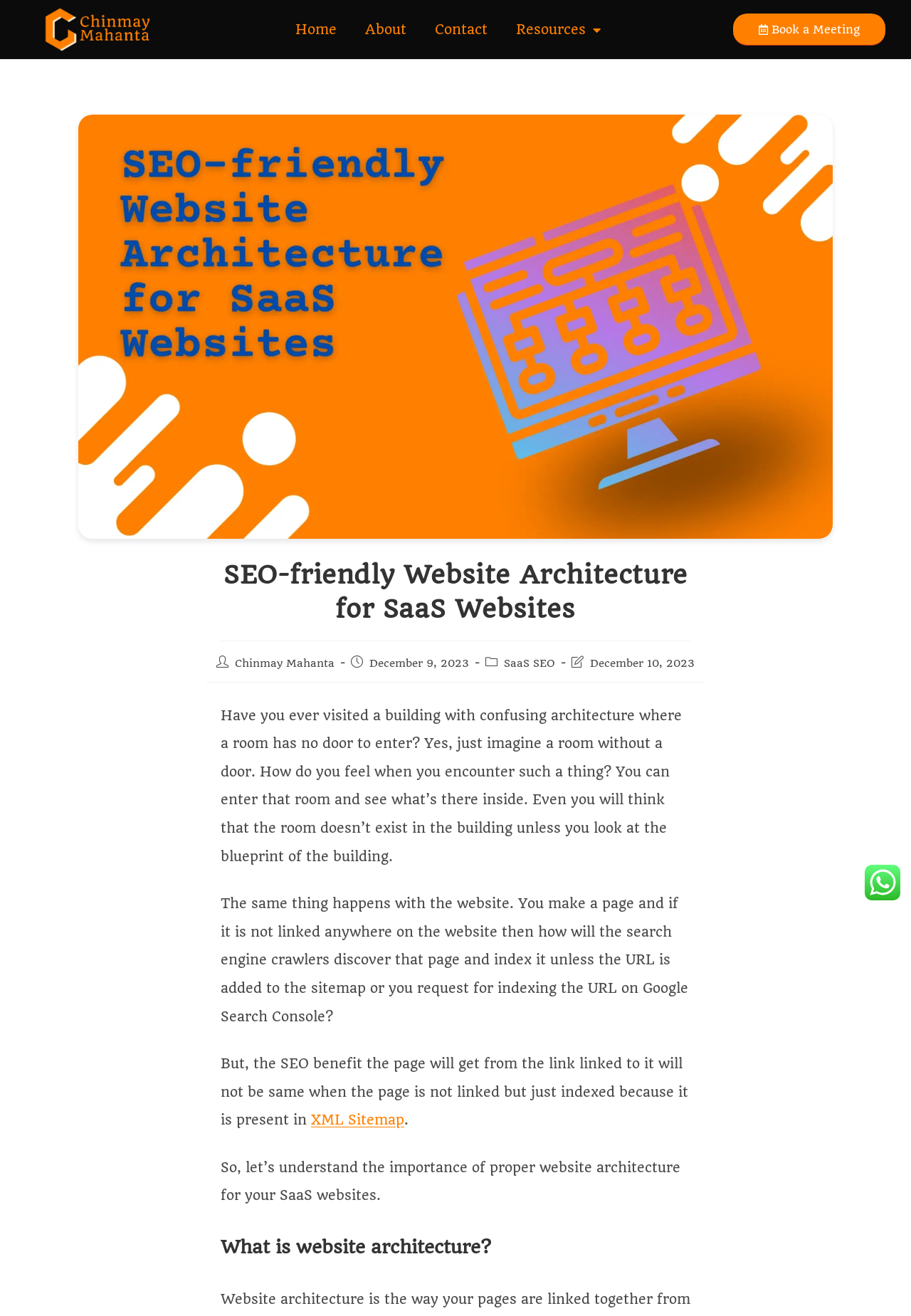Find the bounding box coordinates of the clickable region needed to perform the following instruction: "Click the 'Contact' link". The coordinates should be provided as four float numbers between 0 and 1, i.e., [left, top, right, bottom].

[0.462, 0.01, 0.551, 0.035]